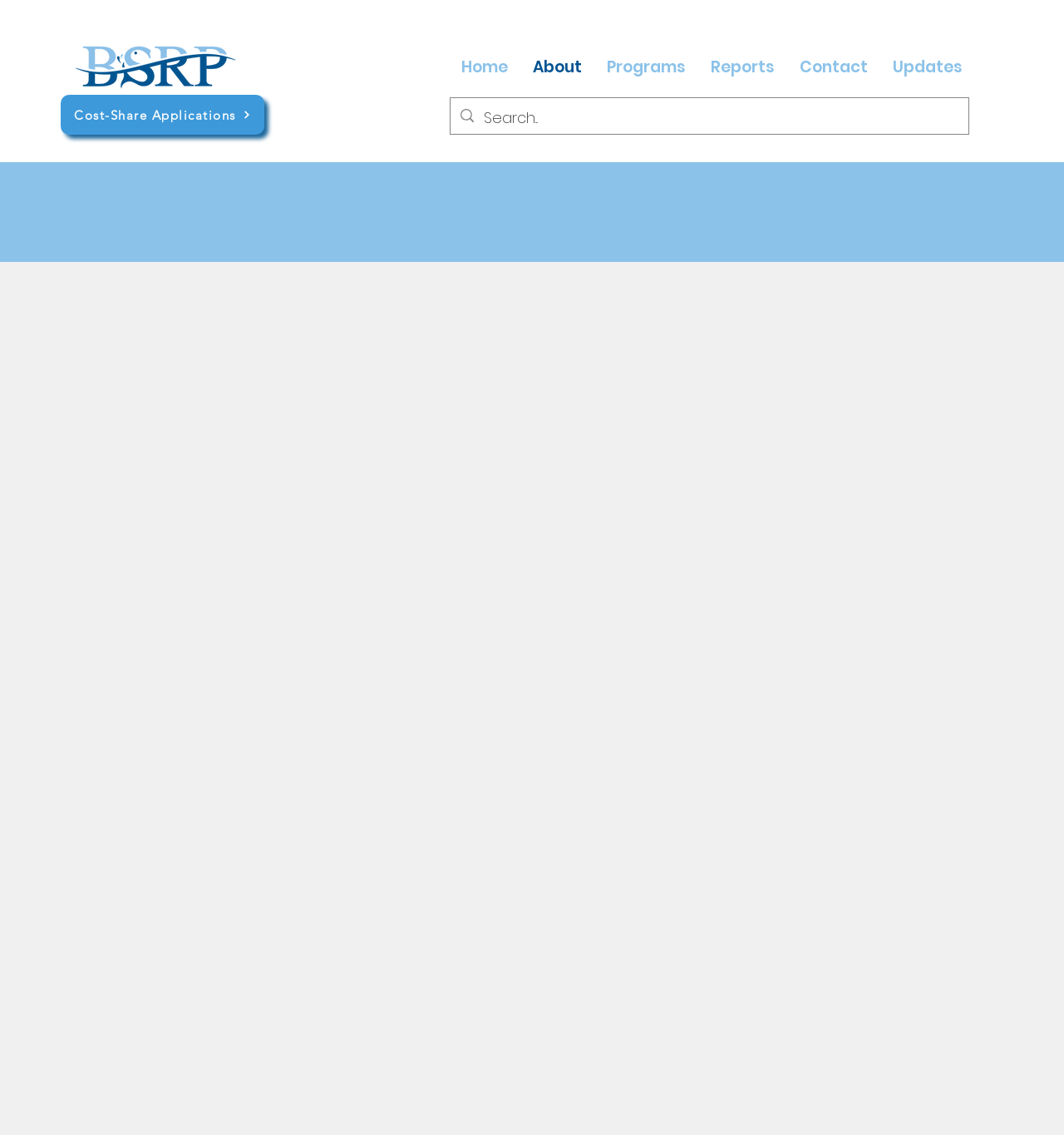Create an in-depth description of the webpage, covering main sections.

The webpage is about the Big Sioux River Project, a non-government project focused on improving water quality in the Big Sioux River watershed. At the top left corner, there is a logo of the project, accompanied by a navigation menu with links to different sections of the website, including Home, About, Programs, Reports, Contact, and Updates.

Below the navigation menu, there is a search bar with a magnifying glass icon, where users can input keywords to search for specific content on the website. 

The main content of the webpage is divided into sections, starting with a heading "WHO ARE WE?" followed by a brief introduction to the project, stating that it is leading the way to improve water quality in the Big Sioux River watershed. 

The text then elaborates on the project's goals and methods, including implementing Best Management Practices (BMPs) on agricultural land adjacent to the river and its tributaries. These practices aim to reduce bacteria and sediment inputs into waterways, and the project provides financial and technical assistance to farmers to improve their operations. 

The webpage also mentions that the project raises public awareness of water quality issues and monitors the health of the river and its tributaries. There are no images on the page apart from the logo and the magnifying glass icon in the search bar.